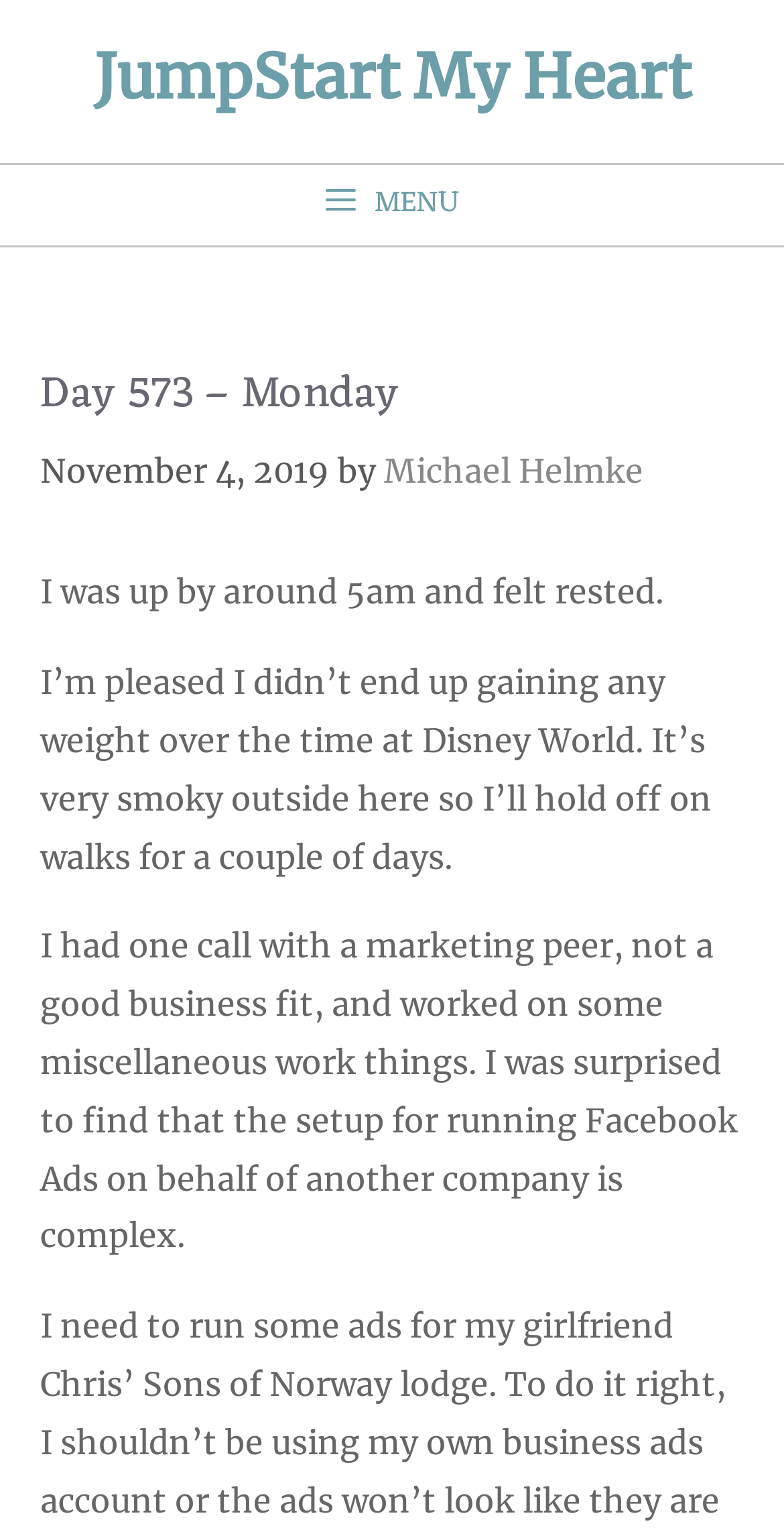Bounding box coordinates are specified in the format (top-left x, top-left y, bottom-right x, bottom-right y). All values are floating point numbers bounded between 0 and 1. Please provide the bounding box coordinate of the region this sentence describes: Michael Helmke

[0.49, 0.294, 0.821, 0.32]